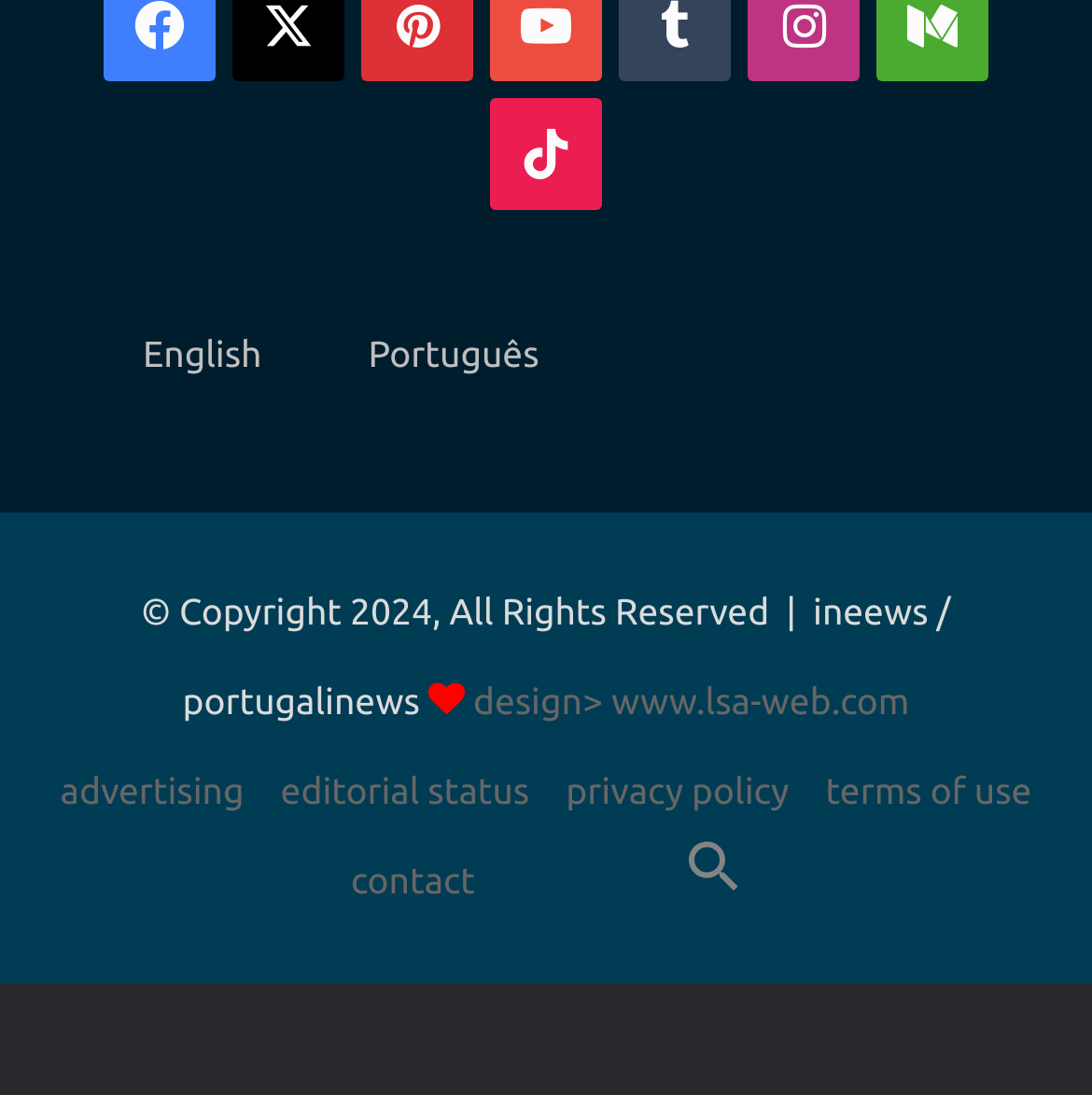Please identify the bounding box coordinates for the region that you need to click to follow this instruction: "Search".

[0.627, 0.765, 0.679, 0.817]